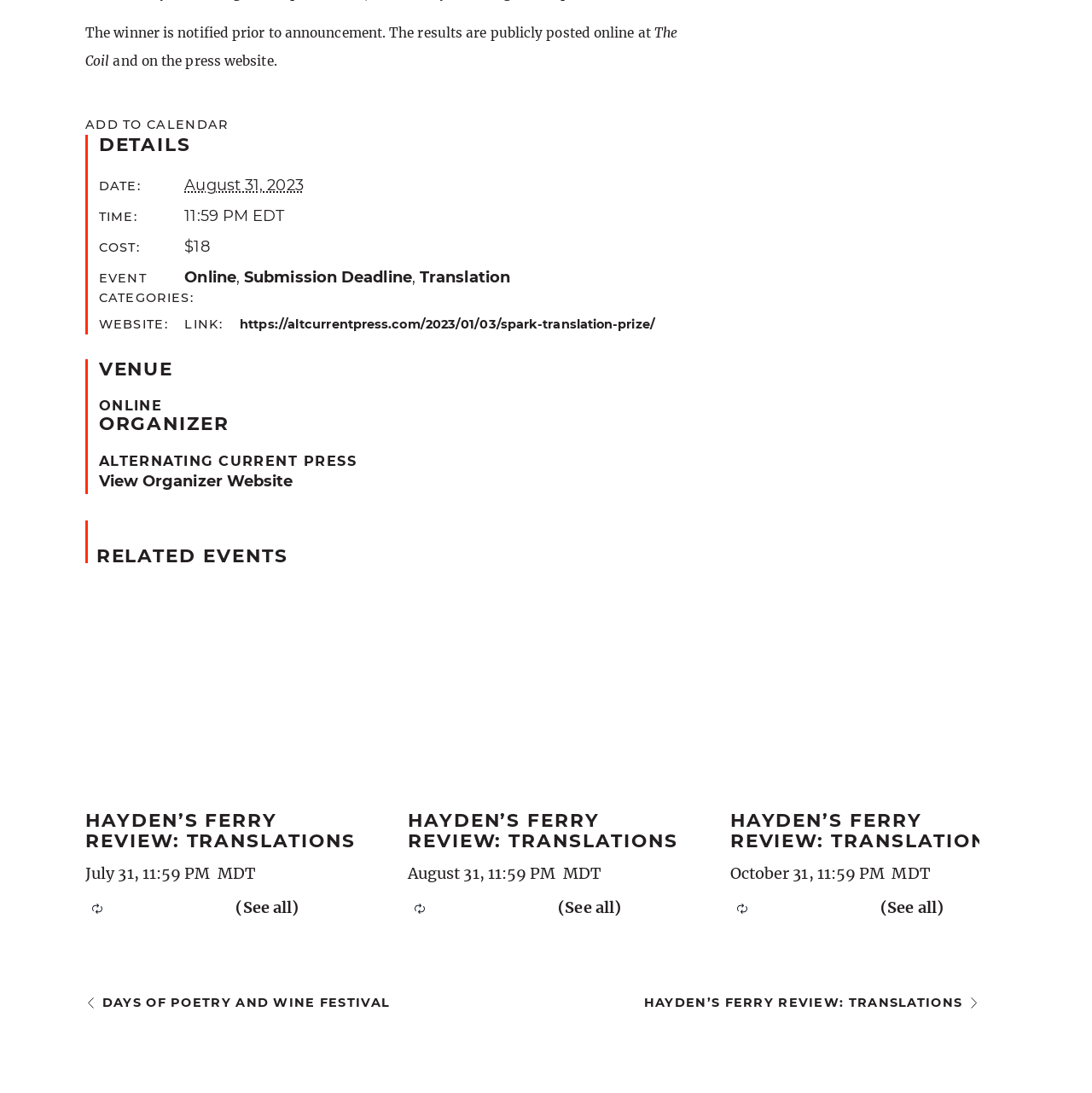What is the organizer of the event?
Please provide an in-depth and detailed response to the question.

I found the organizer of the event by looking at the 'ORGANIZER' section, where it lists the organizer as 'Alternating Current Press'.